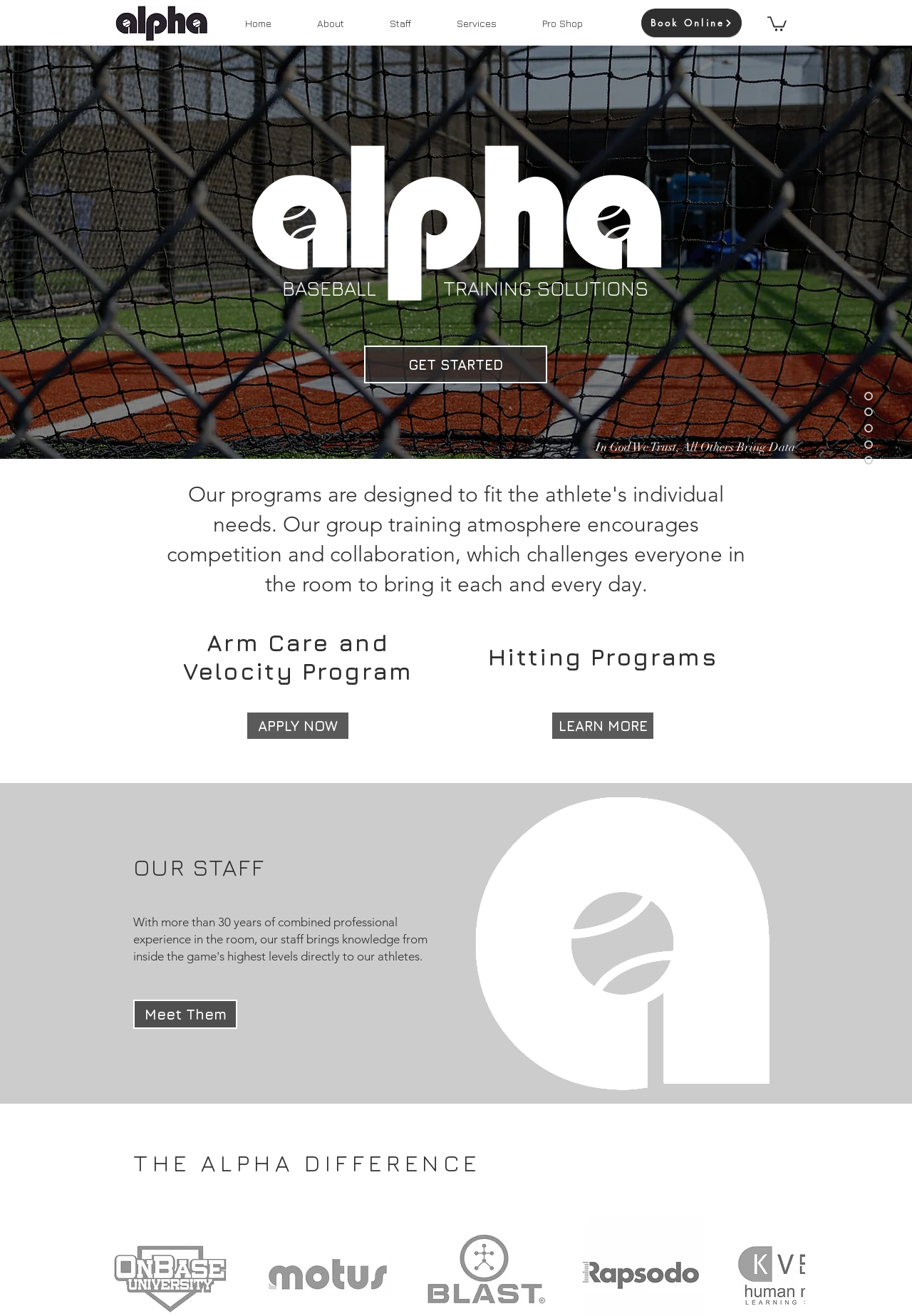Extract the bounding box coordinates of the UI element described by: "Staff". The coordinates should include four float numbers ranging from 0 to 1, e.g., [left, top, right, bottom].

[0.402, 0.01, 0.476, 0.025]